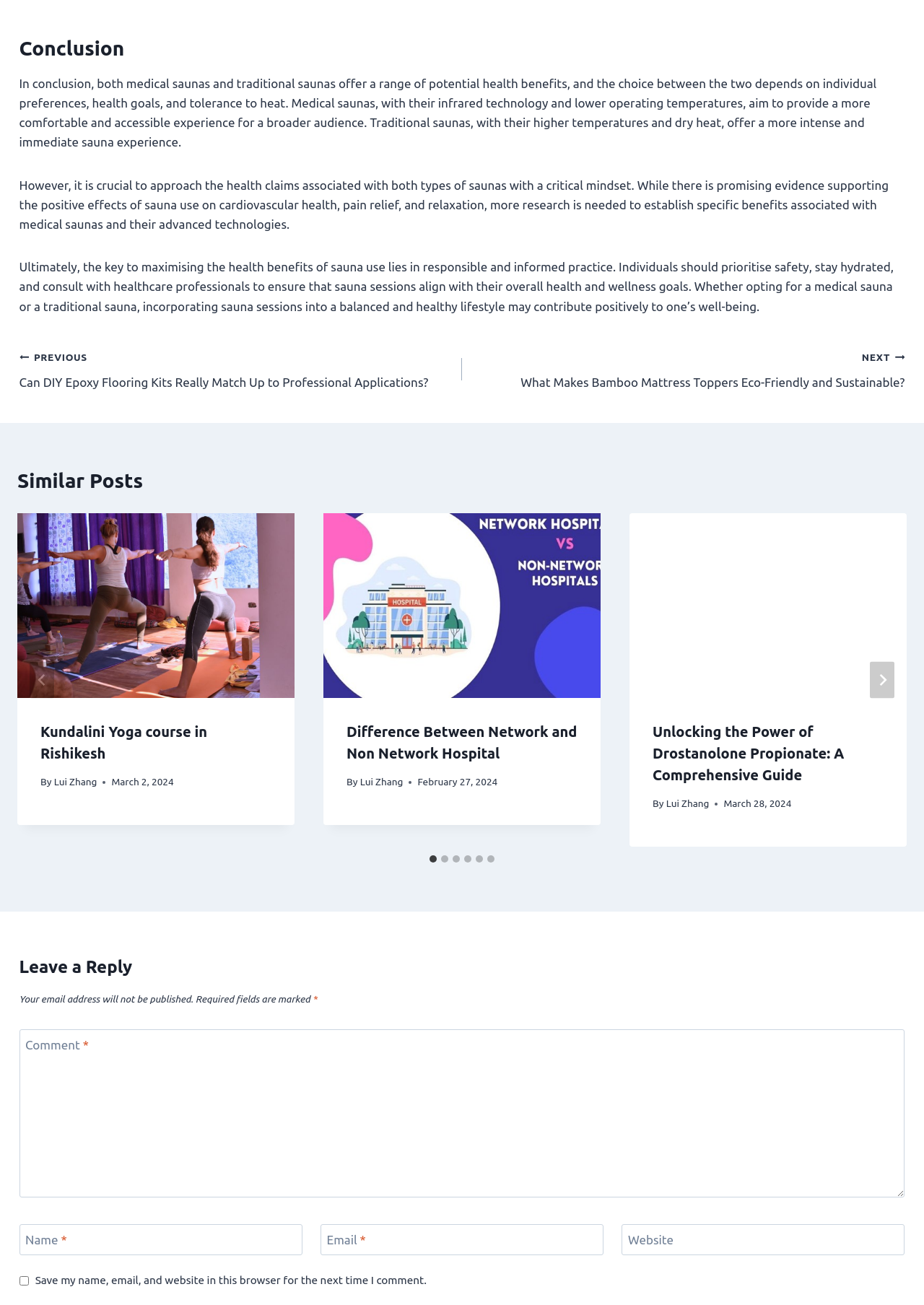Can you specify the bounding box coordinates for the region that should be clicked to fulfill this instruction: "Click the 'PREVIOUS' button".

[0.021, 0.266, 0.5, 0.3]